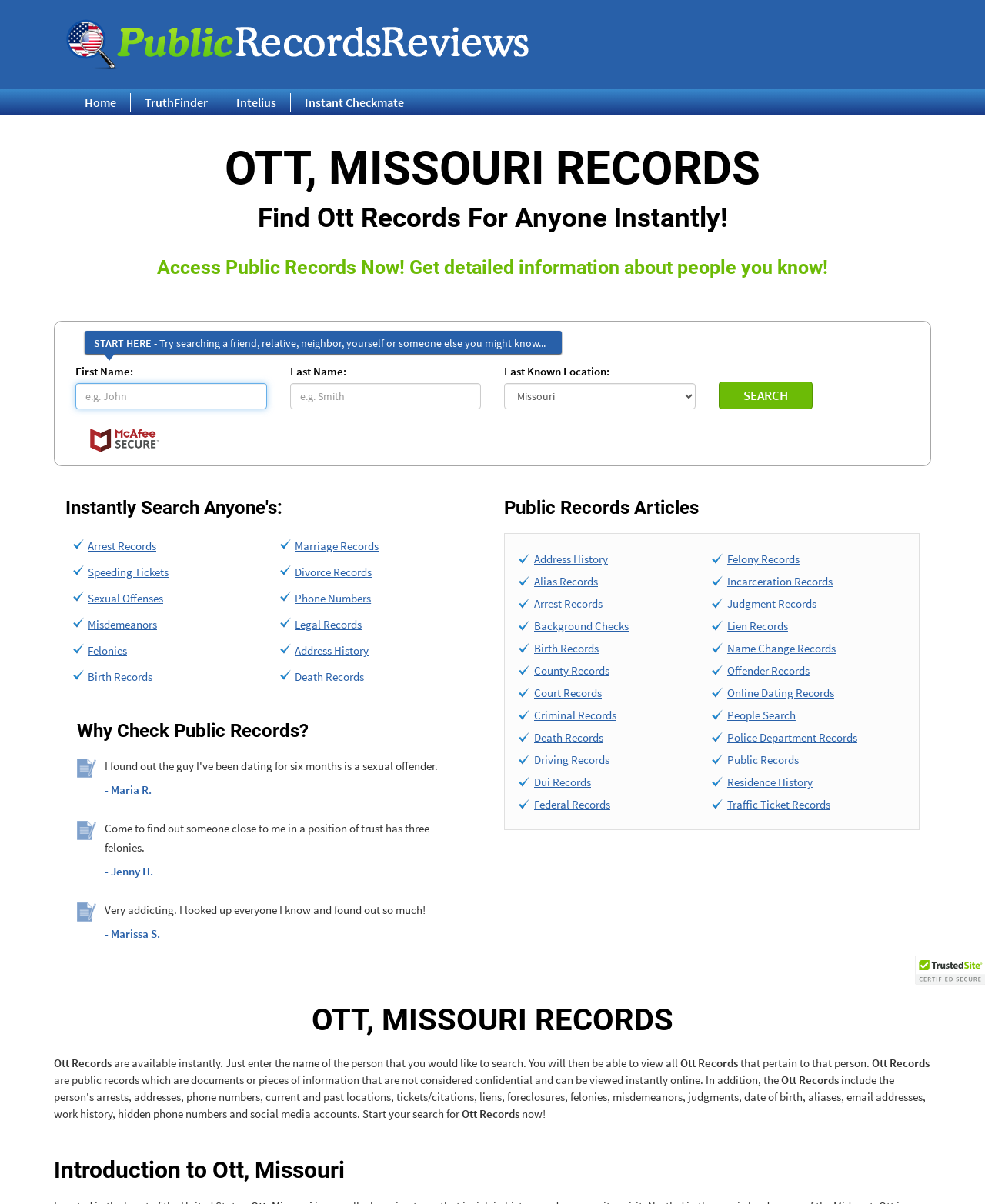Given the element description Traffic Ticket Records, identify the bounding box coordinates for the UI element on the webpage screenshot. The format should be (top-left x, top-left y, bottom-right x, bottom-right y), with values between 0 and 1.

[0.738, 0.662, 0.843, 0.674]